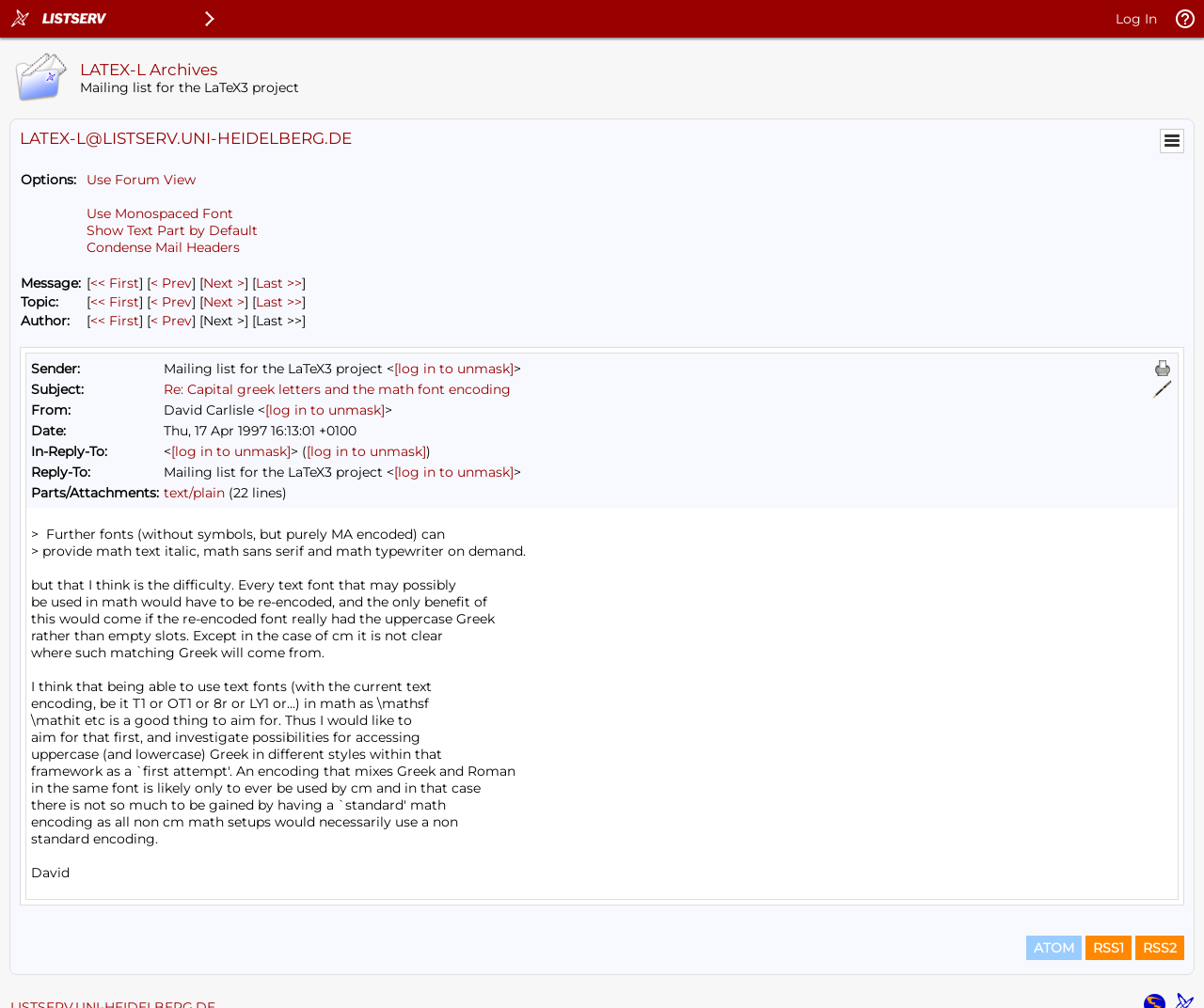Determine the bounding box coordinates of the clickable region to execute the instruction: "Go to Menu". The coordinates should be four float numbers between 0 and 1, denoted as [left, top, right, bottom].

[0.965, 0.13, 0.982, 0.15]